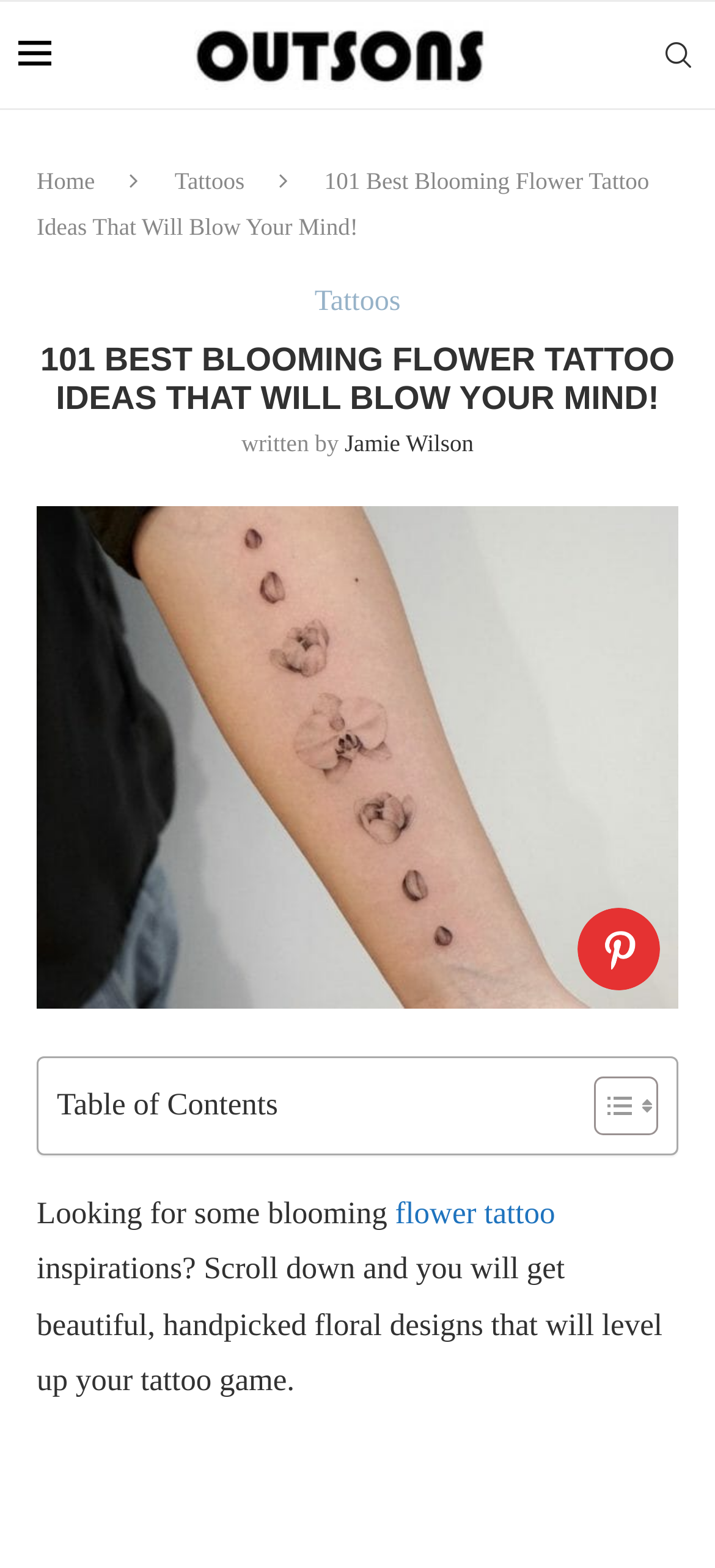Provide the bounding box coordinates of the section that needs to be clicked to accomplish the following instruction: "read the article by Jamie Wilson."

[0.482, 0.273, 0.662, 0.291]